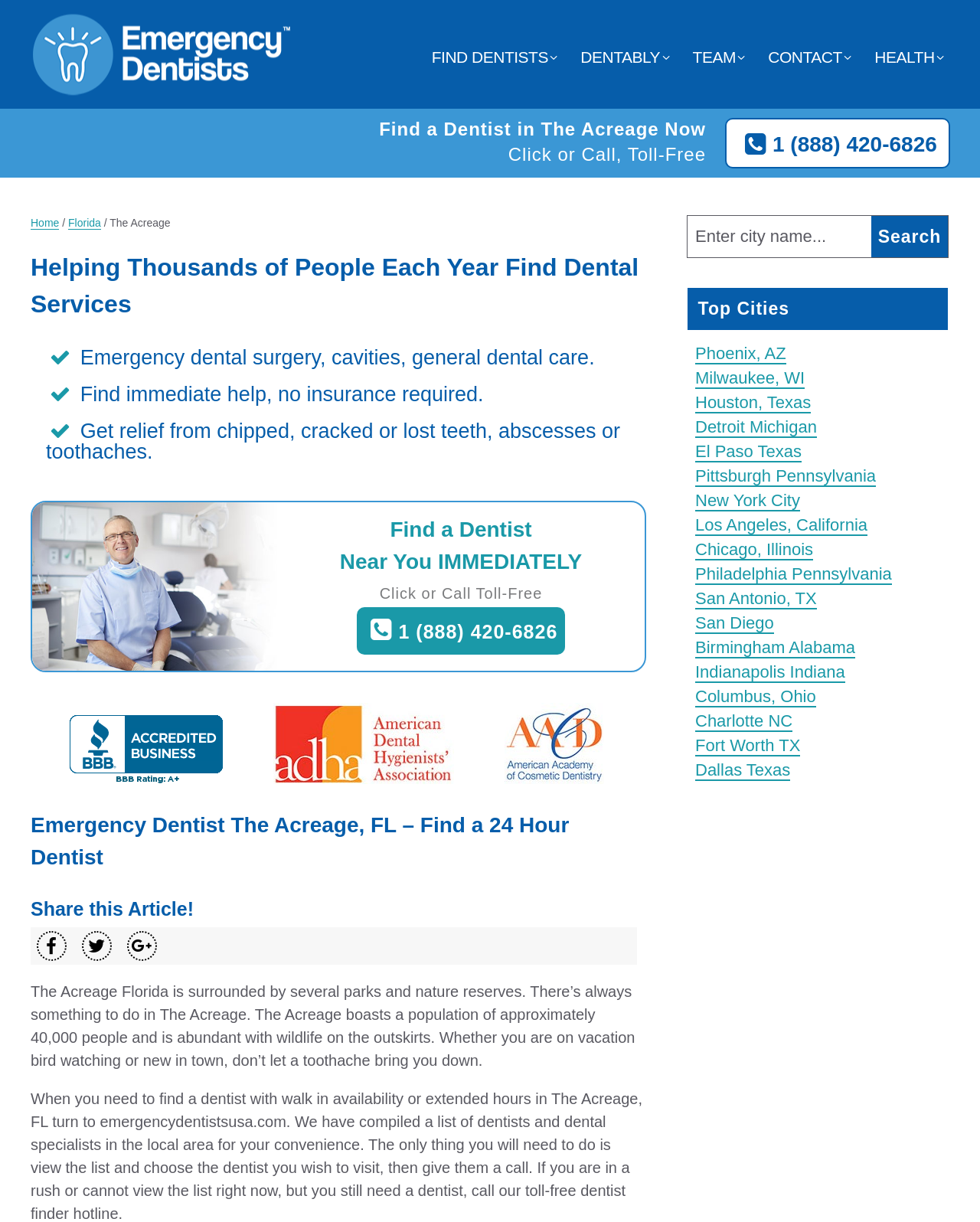Determine the coordinates of the bounding box for the clickable area needed to execute this instruction: "Click the 'FIND DENTISTS' link".

[0.44, 0.039, 0.559, 0.054]